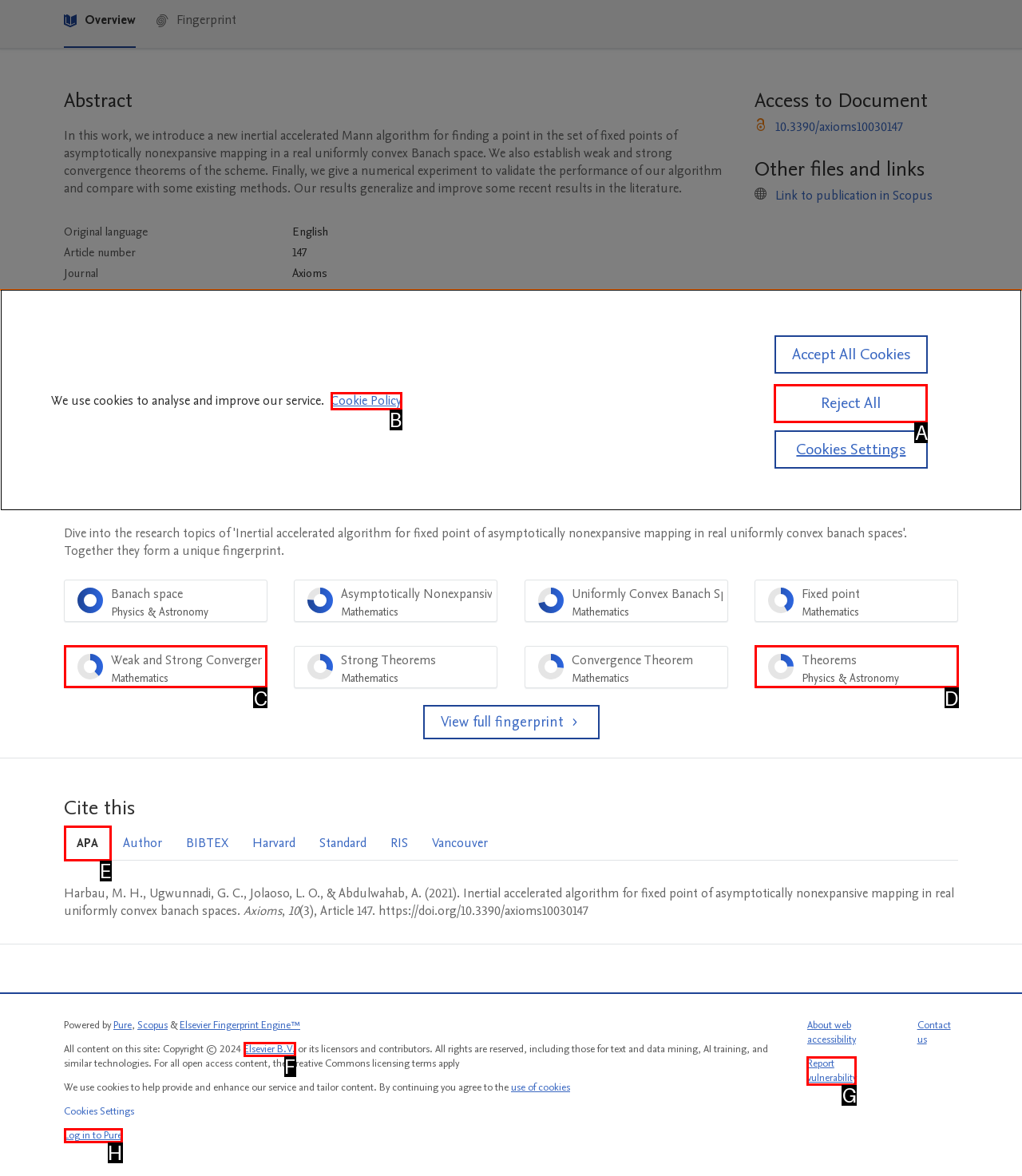Refer to the description: APA and choose the option that best fits. Provide the letter of that option directly from the options.

E